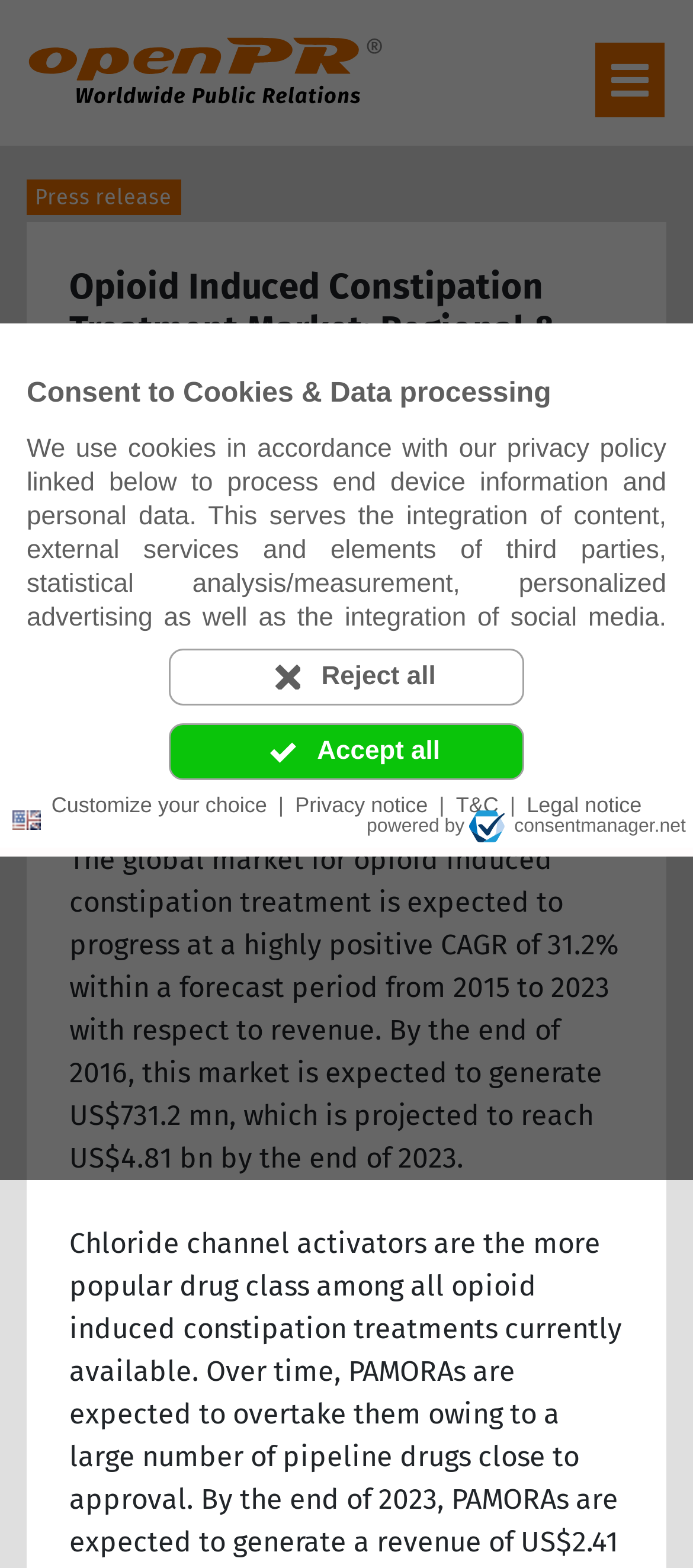Determine the coordinates of the bounding box for the clickable area needed to execute this instruction: "Click the 'openPR Logo'".

[0.041, 0.034, 0.554, 0.056]